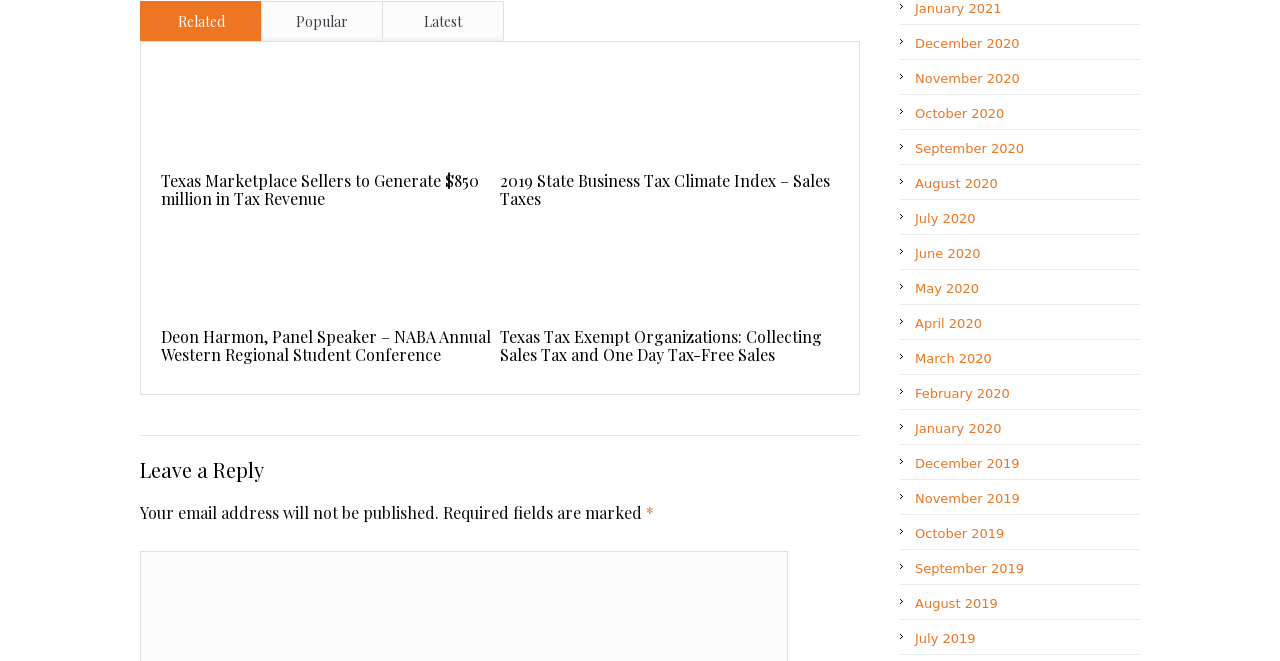Look at the image and write a detailed answer to the question: 
What is the topic of the first article?

The first article on the webpage has a heading 'Texas Marketplace Sellers to Generate $850 million in Tax Revenue', which suggests that the topic of the article is related to Texas Marketplace Sellers and their tax revenue.